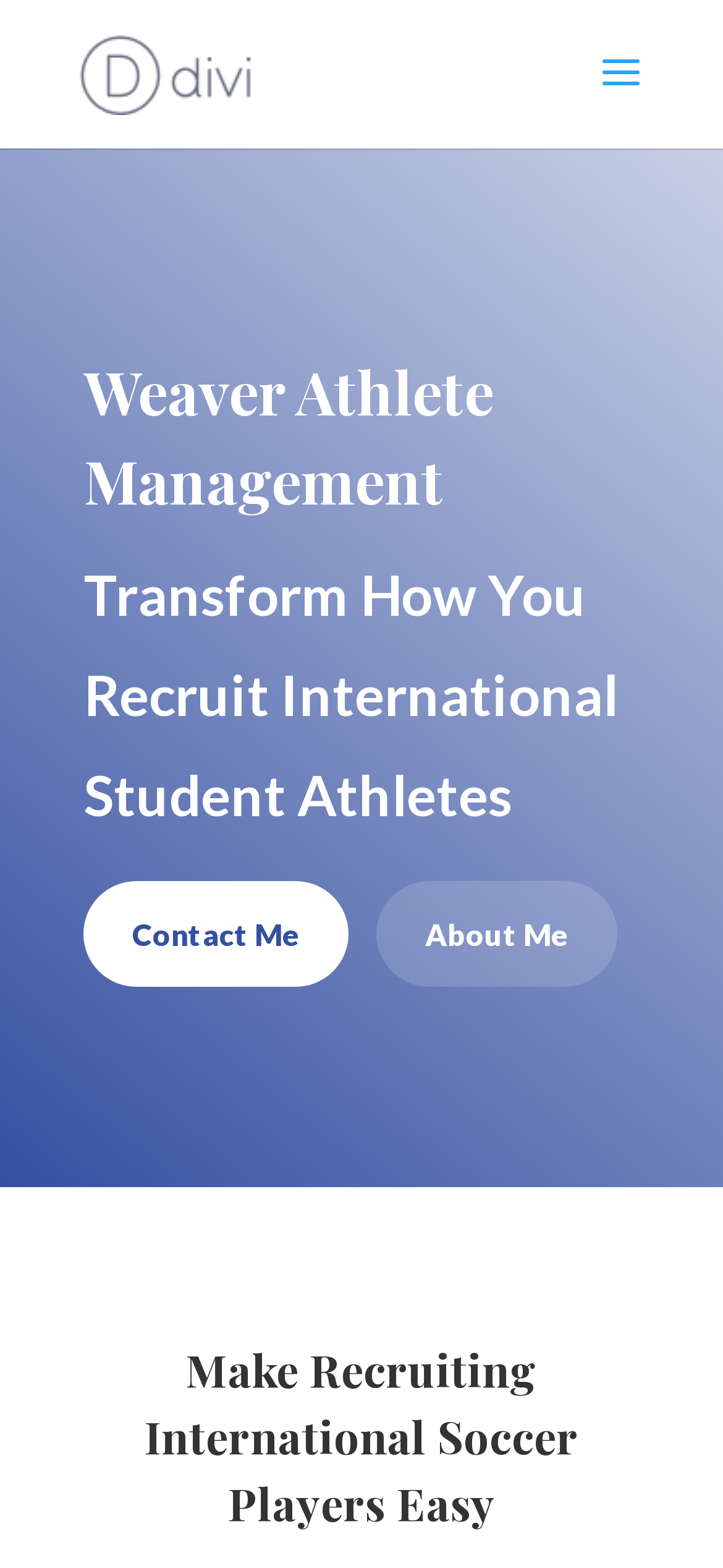Respond with a single word or phrase to the following question: What is the topic of the second heading?

Recruiting international soccer players